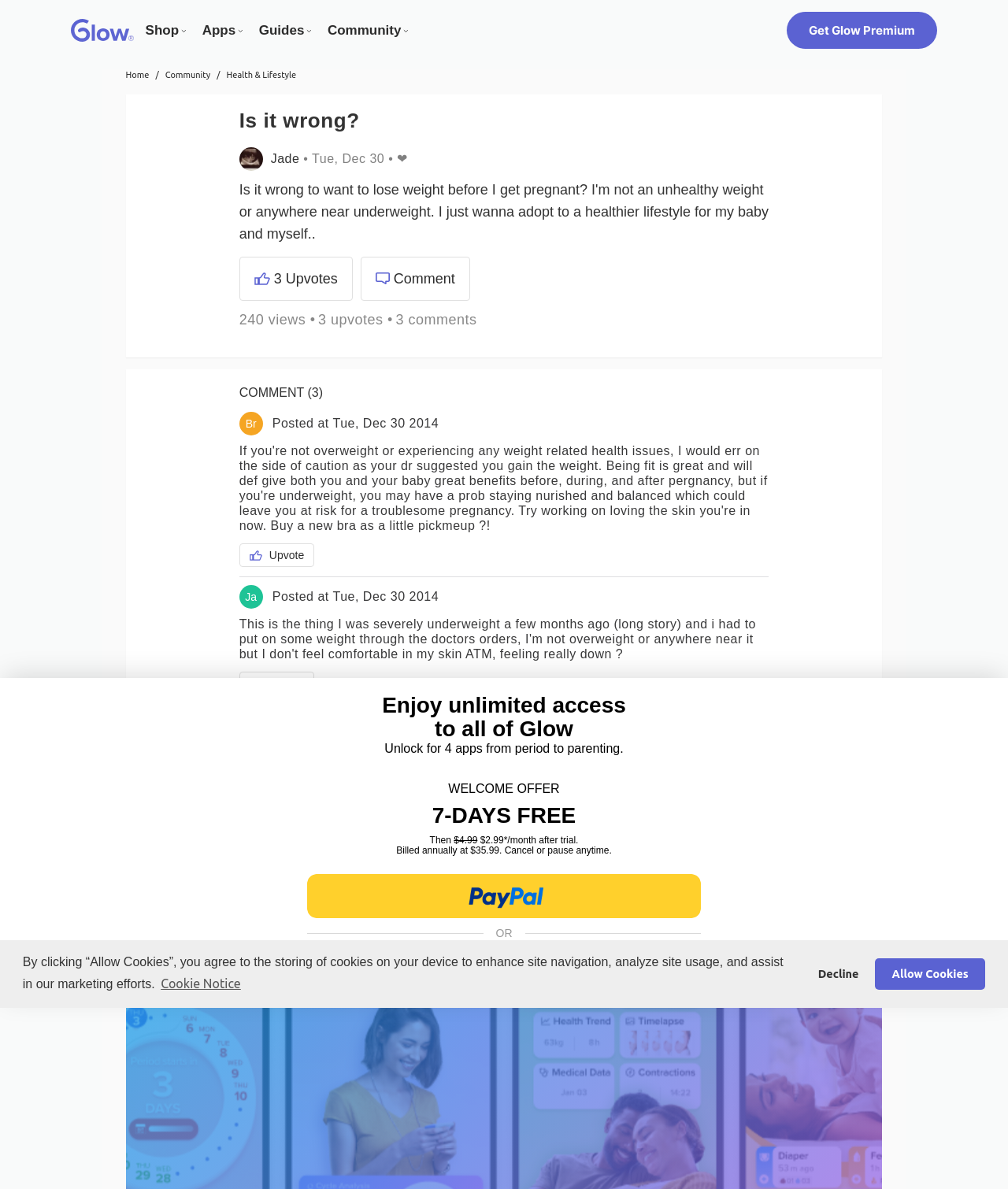Find the bounding box coordinates for the area that should be clicked to accomplish the instruction: "Load more comments".

[0.237, 0.659, 0.763, 0.691]